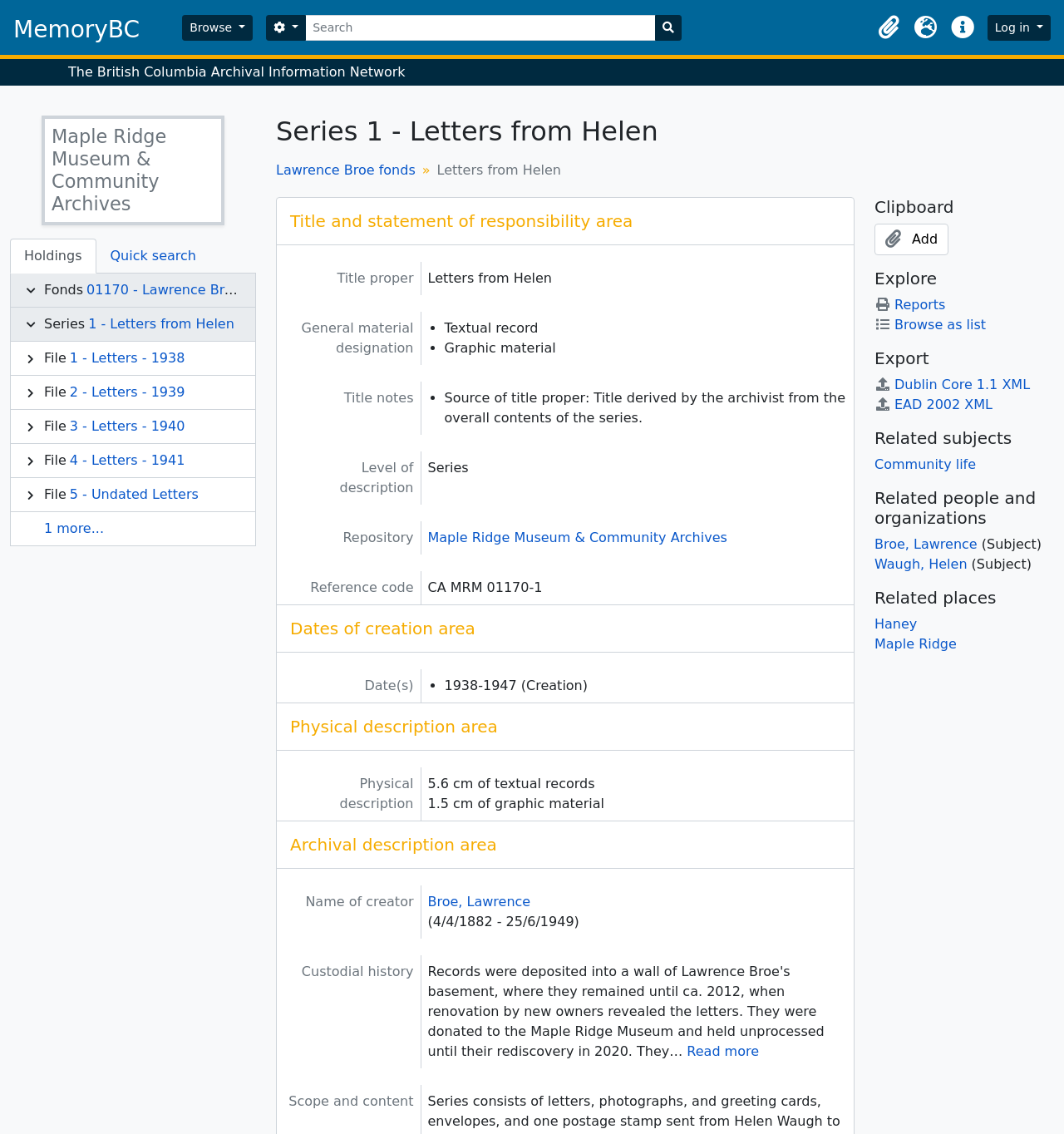How many levels of description are there?
Please describe in detail the information shown in the image to answer the question.

I found the answer by looking at the tablist with tabs 'Holdings' and 'Quick search', and then navigating to the 'Holdings' tabpanel, where I found the 'Fonds', 'Series', and 'File' levels of description.